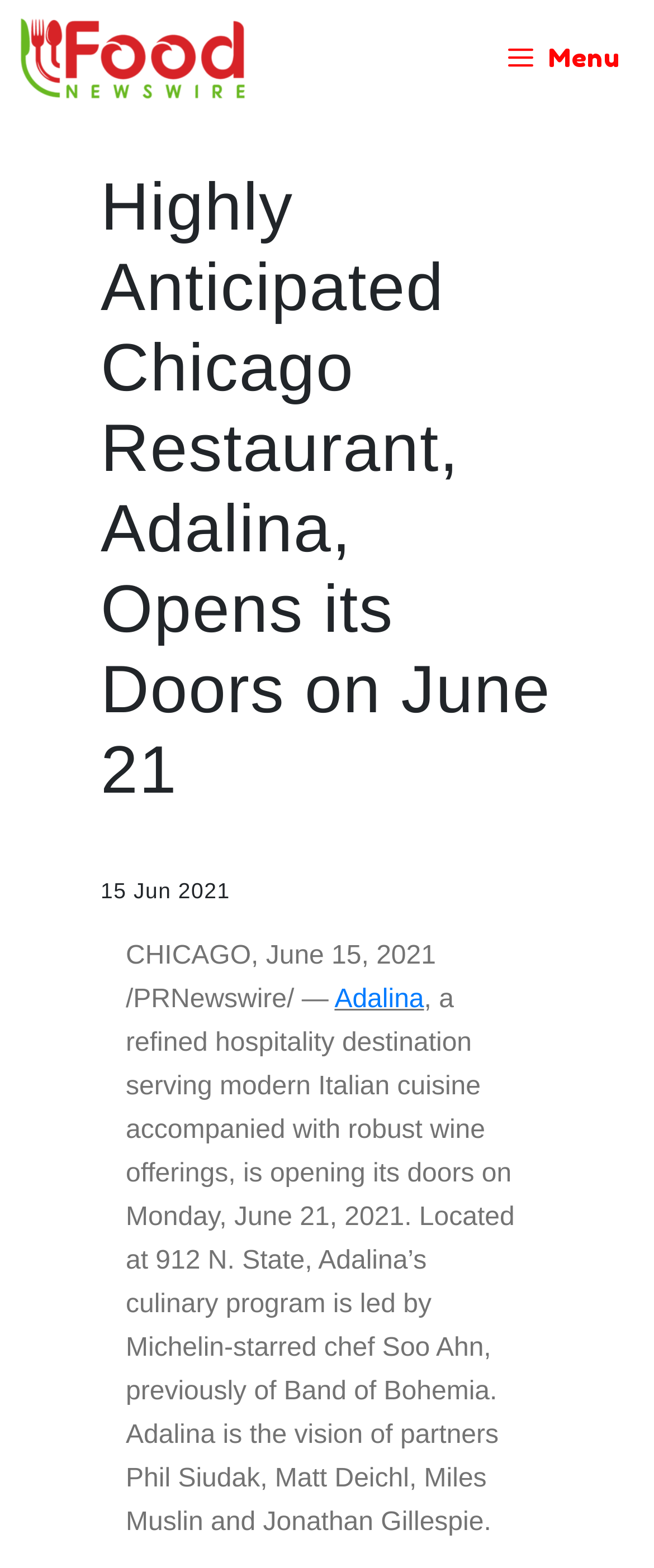Who is the Michelin-starred chef?
Refer to the image and provide a thorough answer to the question.

The name of the Michelin-starred chef can be found in the text 'Adalina’s culinary program is led by Michelin-starred chef Soo Ahn...' which is located in the middle of the webpage.